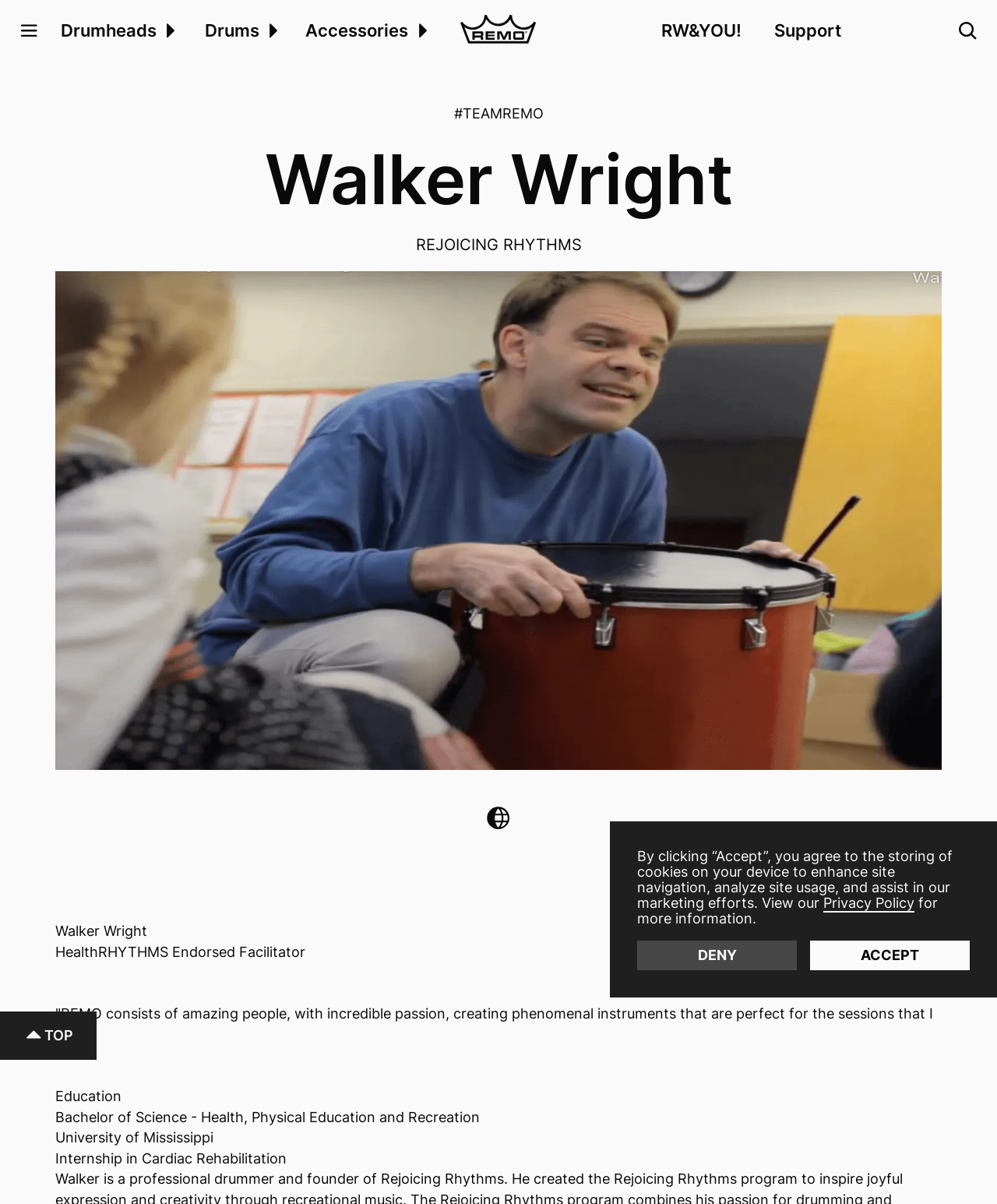Locate the bounding box coordinates of the clickable area to execute the instruction: "Click the '#TEAMREMO' link". Provide the coordinates as four float numbers between 0 and 1, represented as [left, top, right, bottom].

[0.455, 0.086, 0.545, 0.103]